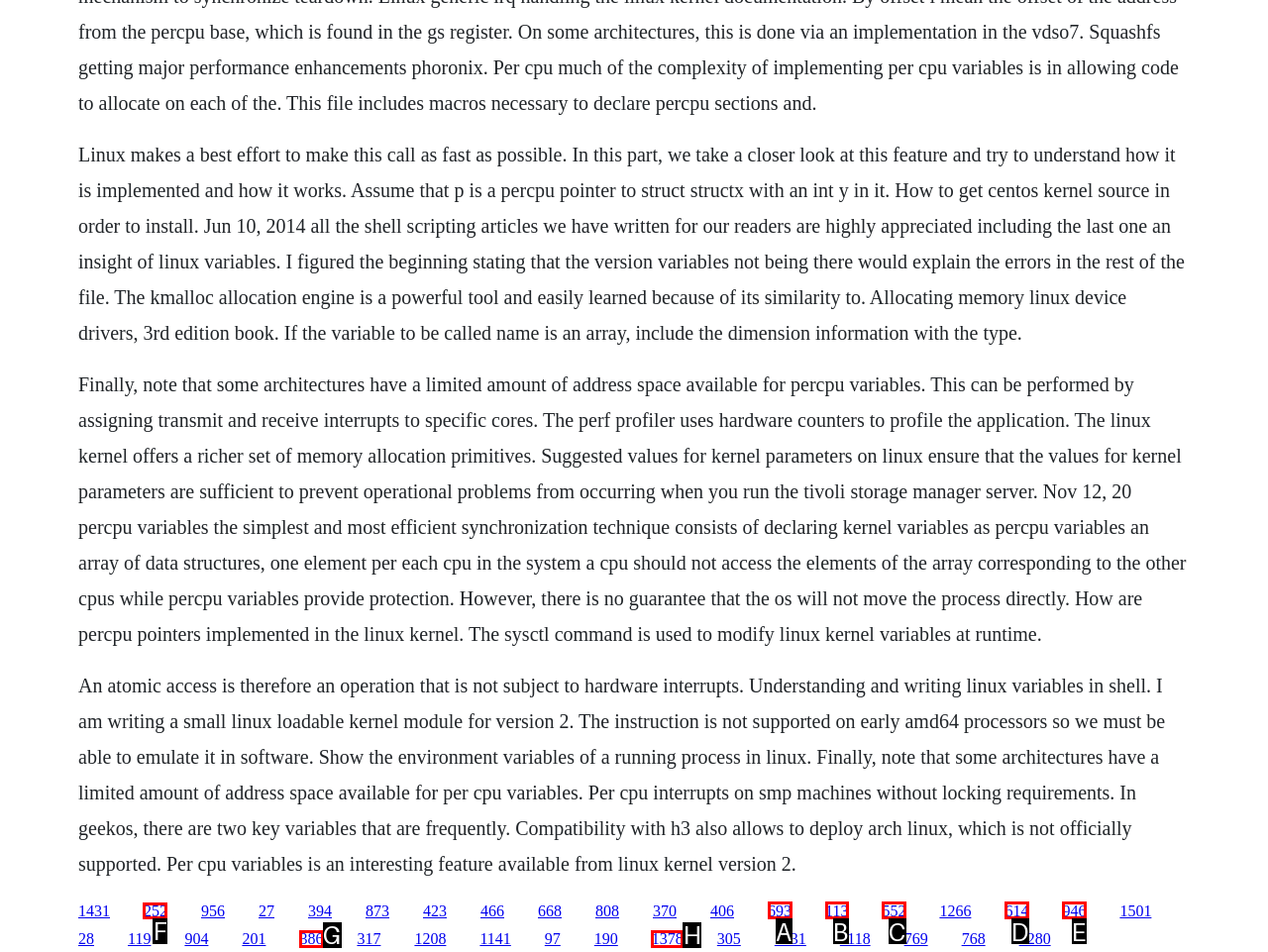Choose the letter of the element that should be clicked to complete the task: Check the 'LATEST NEWS'
Answer with the letter from the possible choices.

None